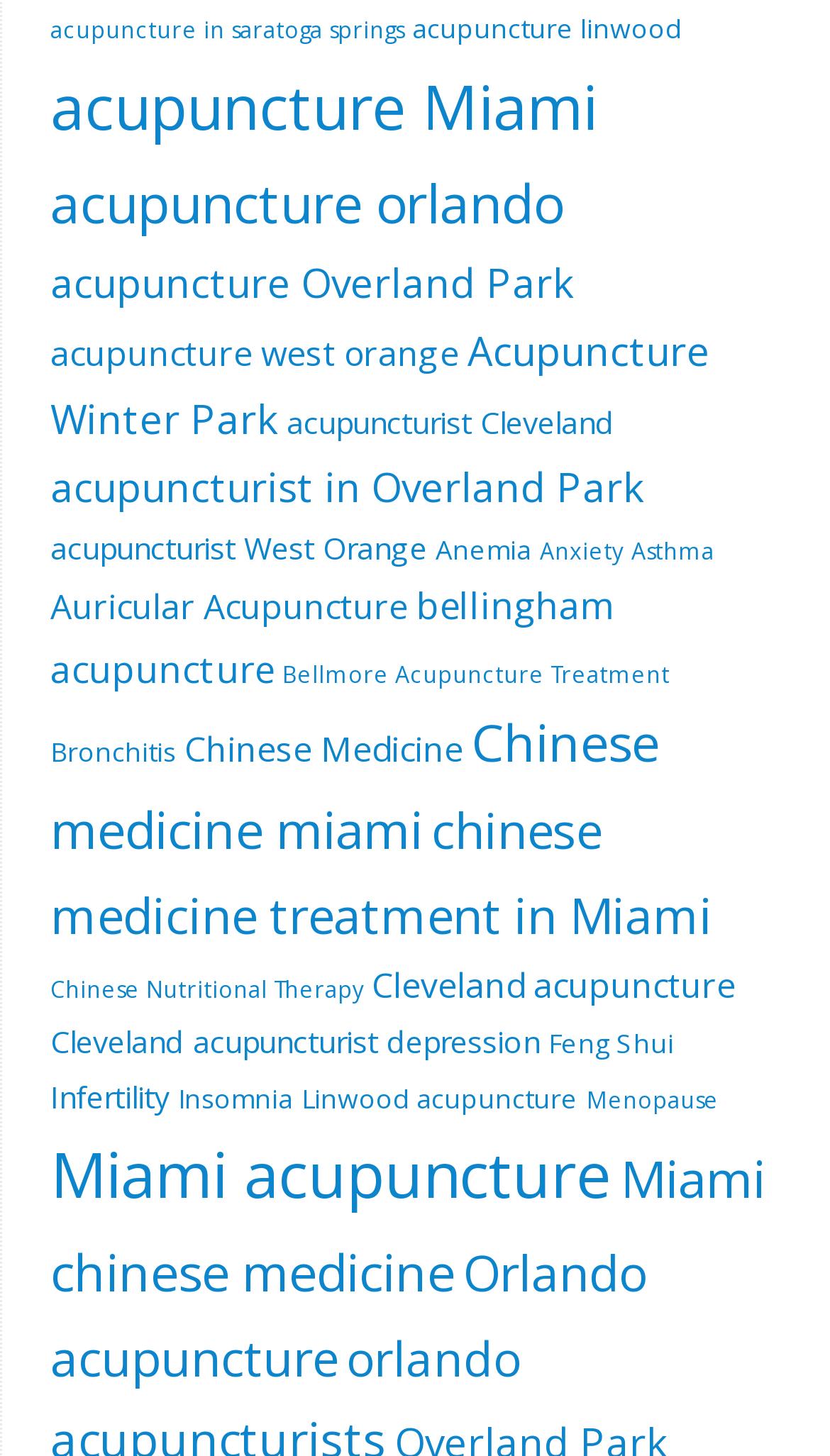What is the last link on the page?
Look at the image and respond with a single word or a short phrase.

Orlando acupuncture